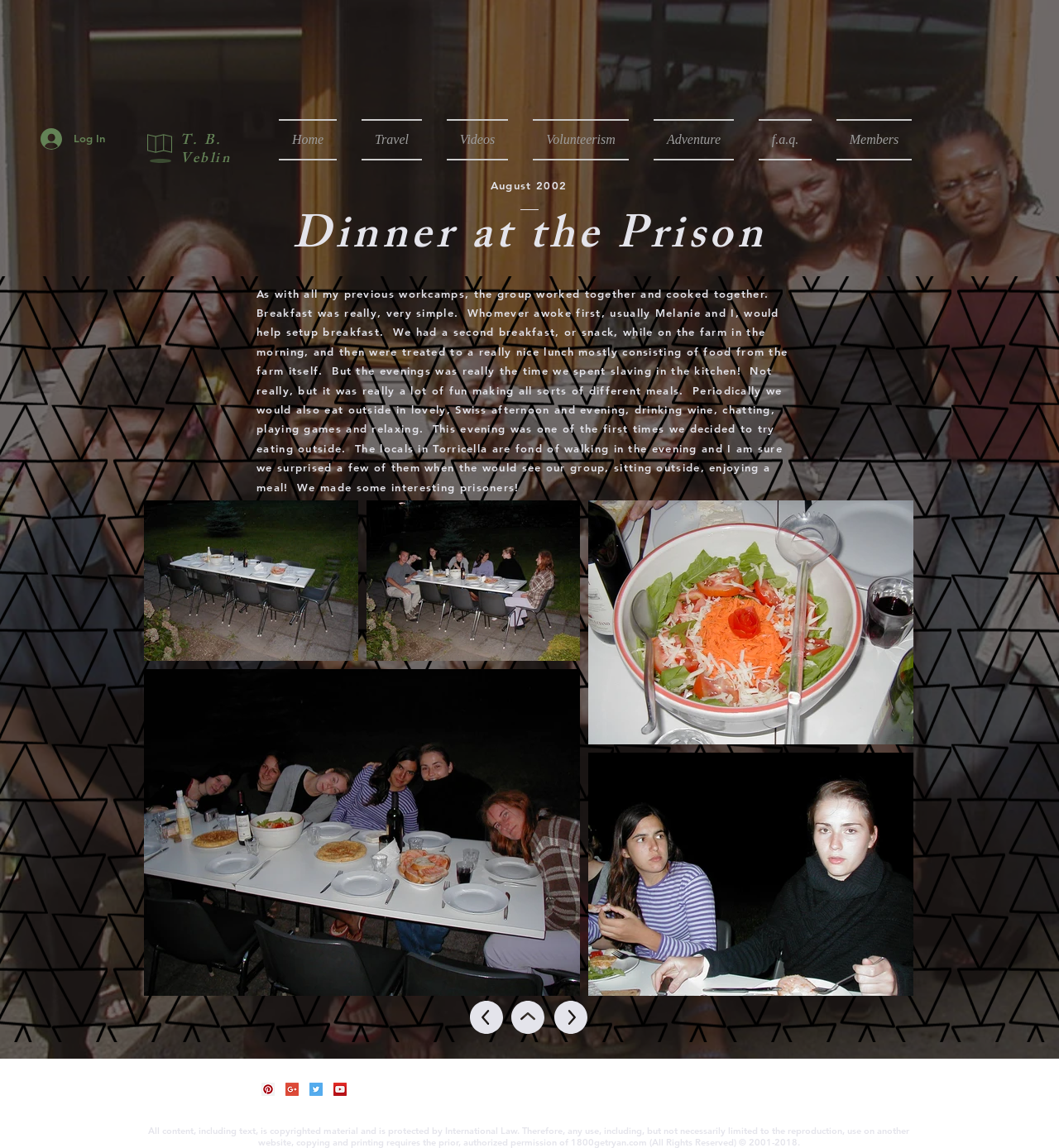Identify the bounding box coordinates of the section that should be clicked to achieve the task described: "View the previous dinner photos".

[0.444, 0.872, 0.475, 0.9]